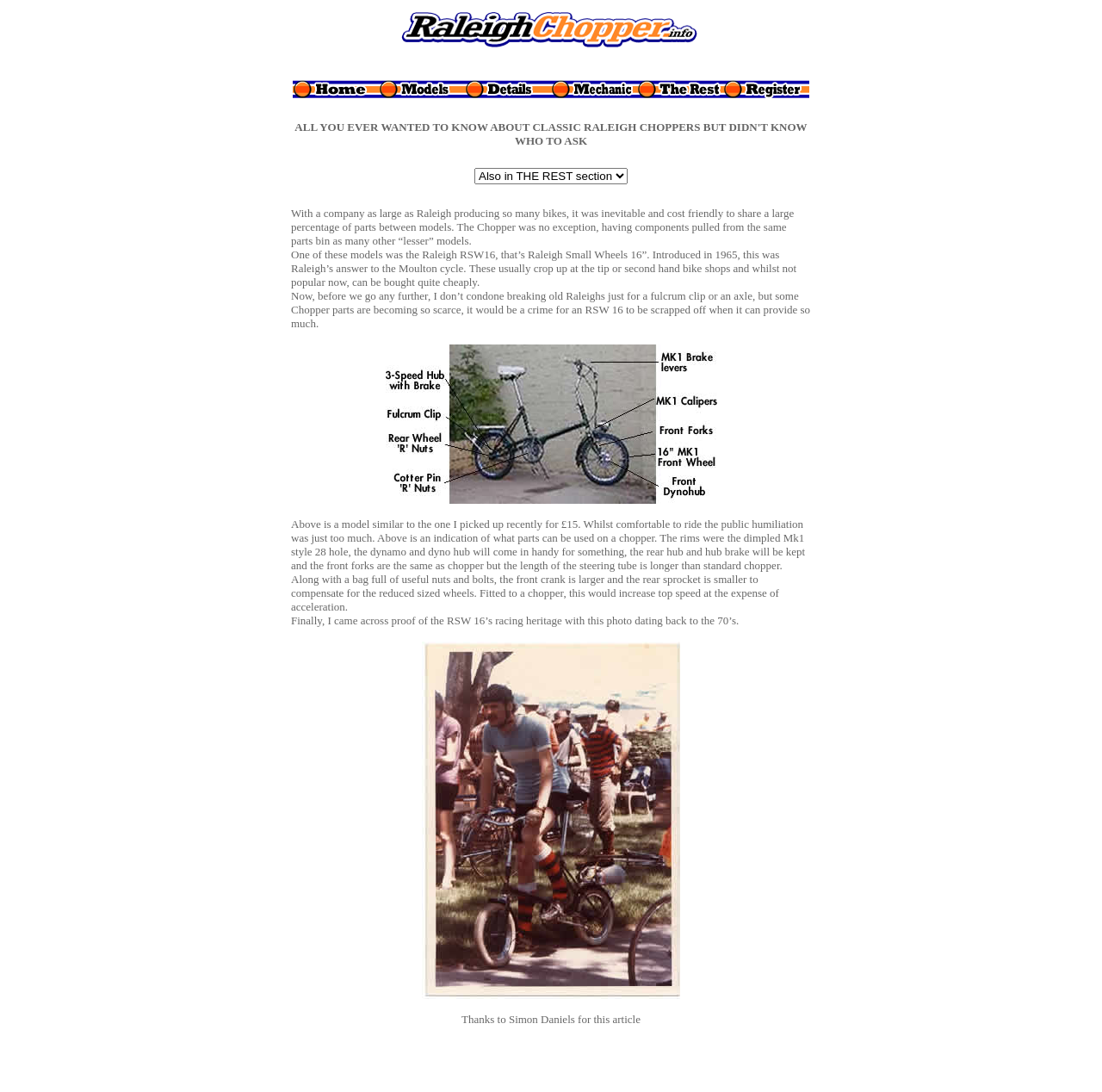Determine the bounding box coordinates of the section to be clicked to follow the instruction: "Click on the 'Raleigh Chopper' link". The coordinates should be given as four float numbers between 0 and 1, formatted as [left, top, right, bottom].

[0.355, 0.04, 0.645, 0.054]